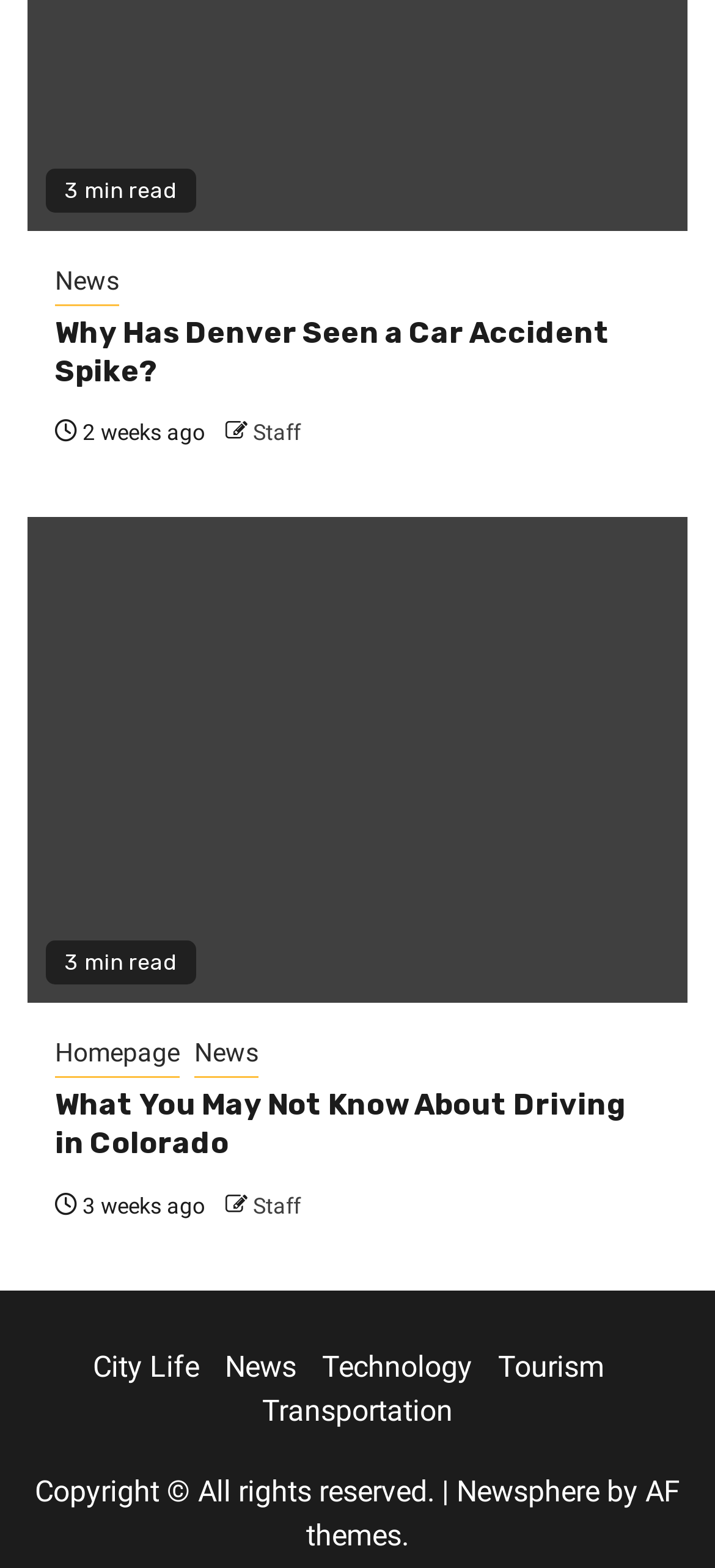How many news articles are on this page?
Using the image as a reference, deliver a detailed and thorough answer to the question.

I counted the number of headings with links that seem to be news article titles, which are 'Why Has Denver Seen a Car Accident Spike?' and 'What You May Not Know About Driving in Colorado'. There are two of them.